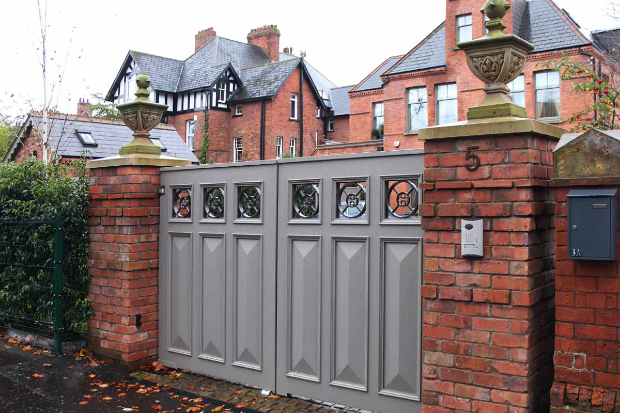Provide a single word or phrase answer to the question: 
What type of architecture does the property behind the gates reflect?

Traditional